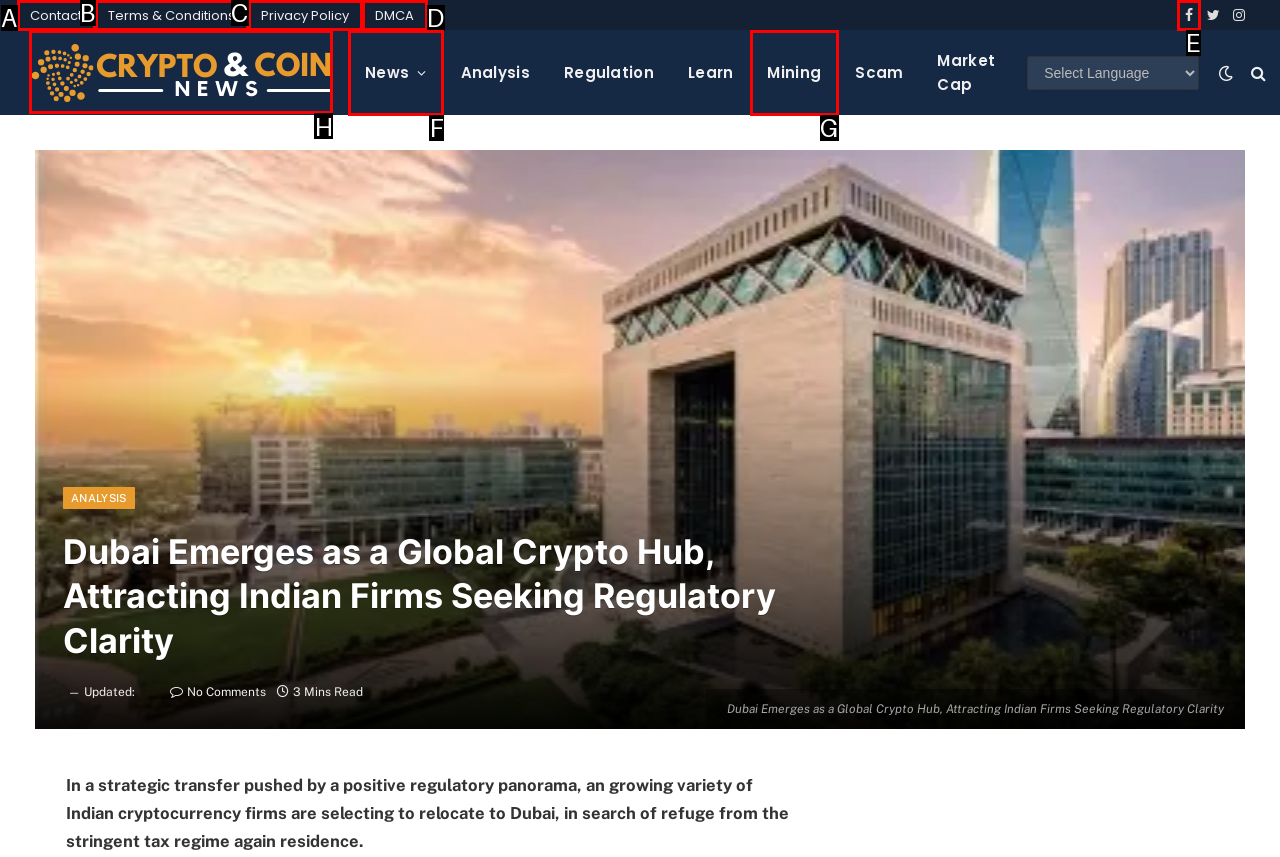Which HTML element should be clicked to complete the following task: Visit Crypto and Coin?
Answer with the letter corresponding to the correct choice.

H